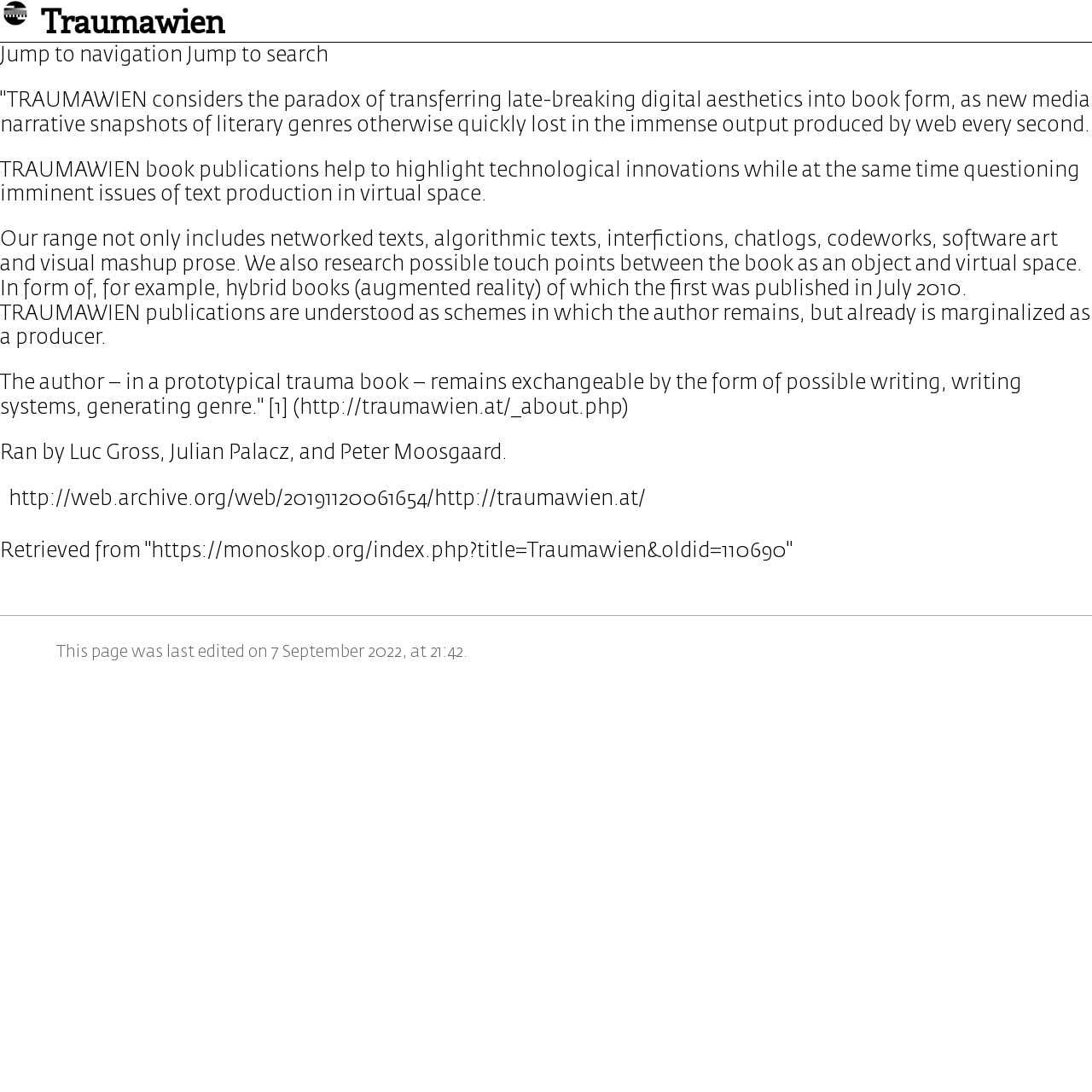What is the purpose of TRAUMAWIEN book publications?
Examine the webpage screenshot and provide an in-depth answer to the question.

According to the static text elements, TRAUMAWIEN book publications aim to 'highlight technological innovations while at the same time questioning imminent issues of text production in virtual space'.